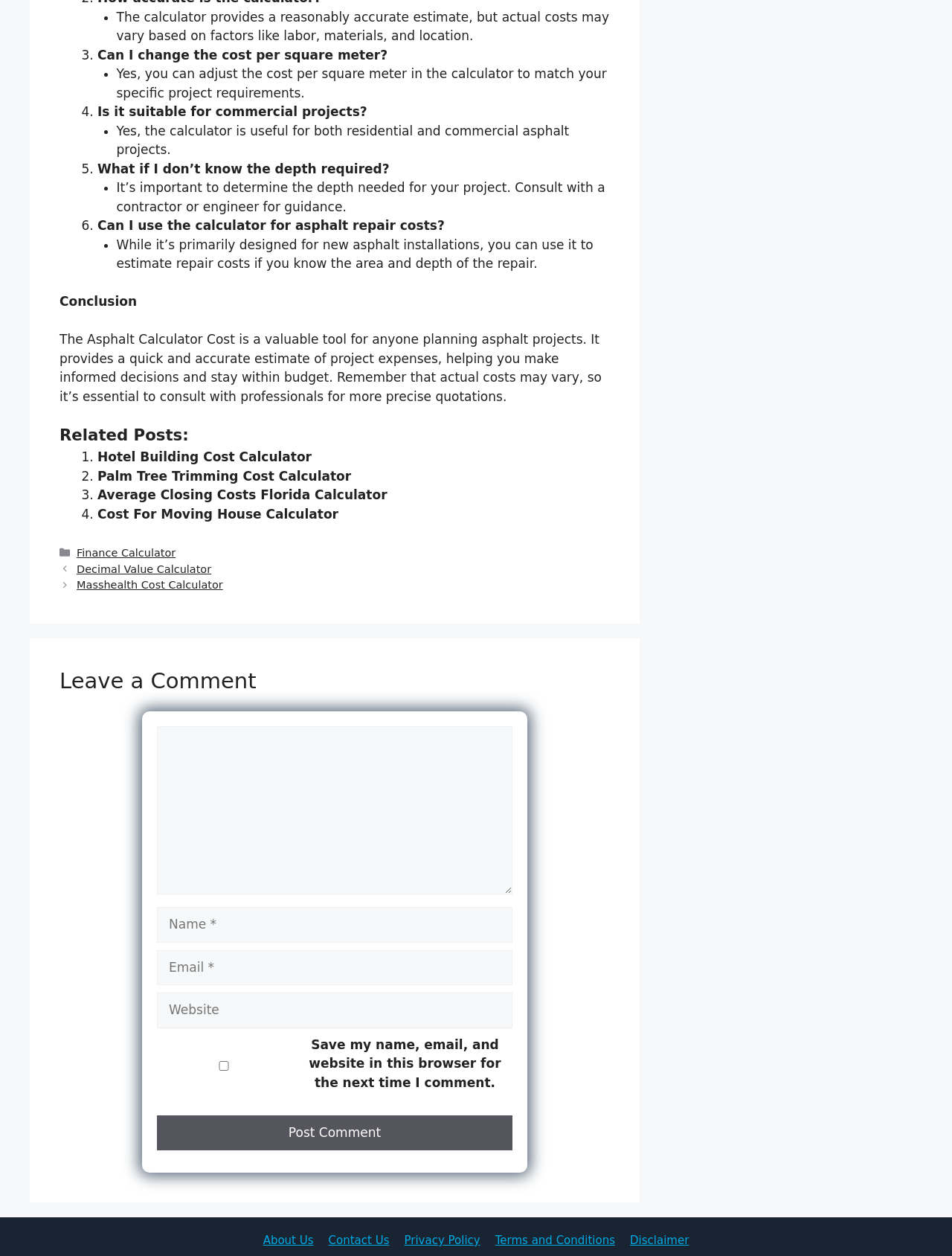Indicate the bounding box coordinates of the element that must be clicked to execute the instruction: "Click the 'Hotel Building Cost Calculator' link". The coordinates should be given as four float numbers between 0 and 1, i.e., [left, top, right, bottom].

[0.102, 0.358, 0.327, 0.37]